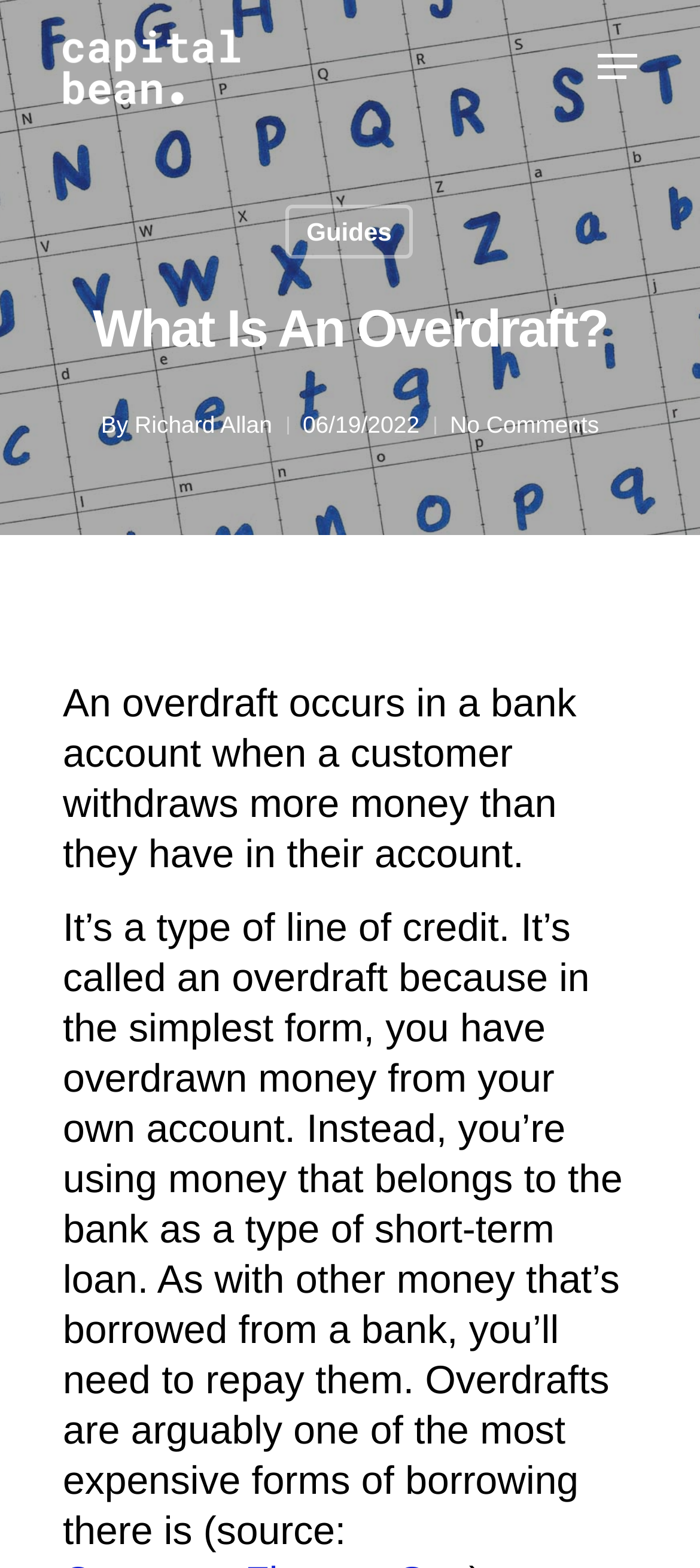Convey a detailed summary of the webpage, mentioning all key elements.

The webpage is about explaining what an overdraft is, specifically in the context of bank accounts. At the top left, there is a logo of "Capital Bean" accompanied by a link to the same name. On the top right, there is a navigation menu that can be expanded. Below the logo, there is a heading that reads "What Is An Overdraft?" in a prominent font size.

Underneath the heading, there is information about the author, Richard Allan, and the date the article was published, June 19, 2022. Next to this information, there is a link that indicates there are no comments on the article.

The main content of the webpage is a paragraph that explains what an overdraft is. It describes an overdraft as a type of line of credit that occurs when a customer withdraws more money than they have in their account. The text also explains that an overdraft is a short-term loan from the bank that needs to be repaid, and it is considered one of the most expensive forms of borrowing.